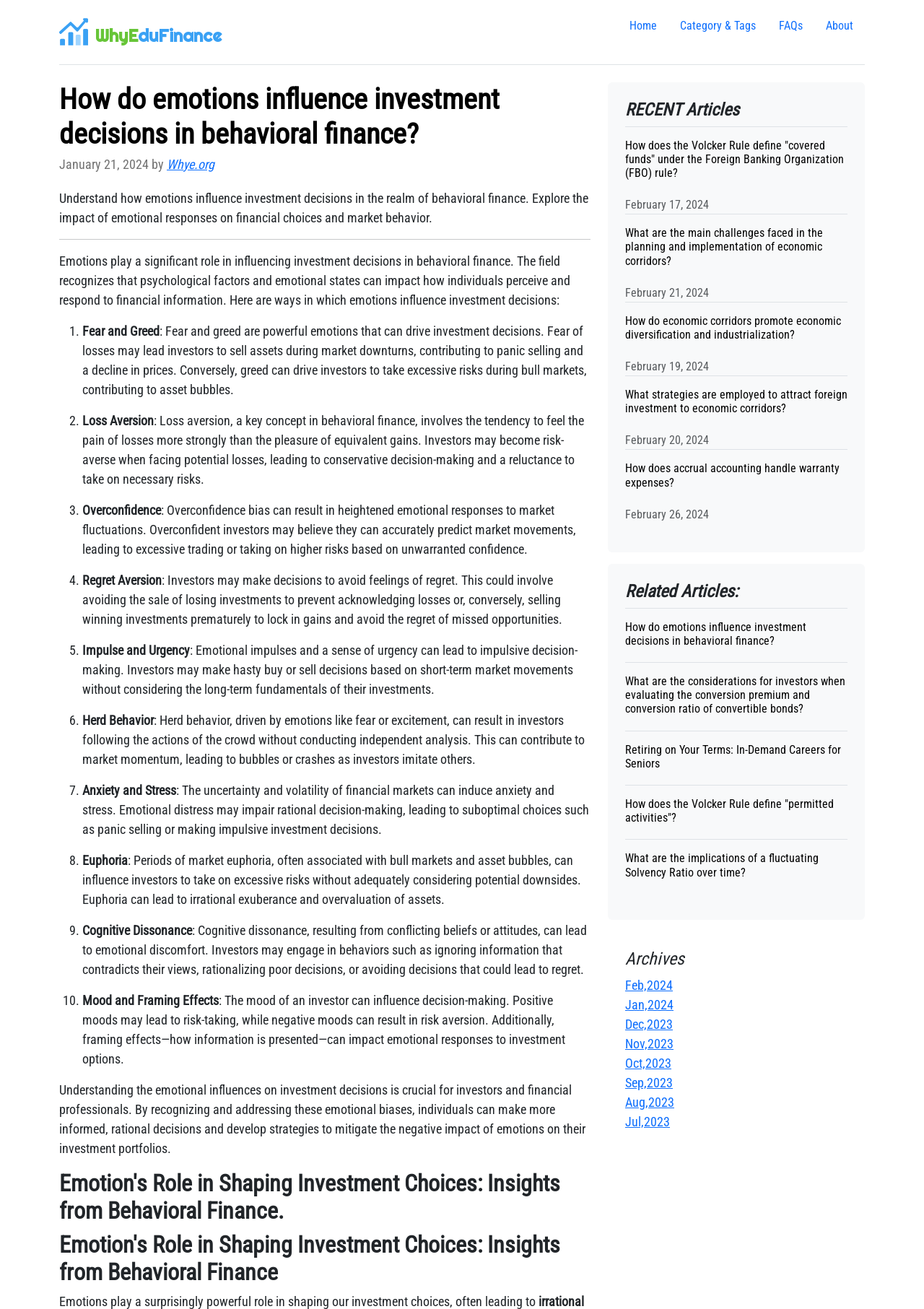What is the date of the article 'How do emotions influence investment decisions in behavioral finance?'?
Give a one-word or short phrase answer based on the image.

January 21, 2024